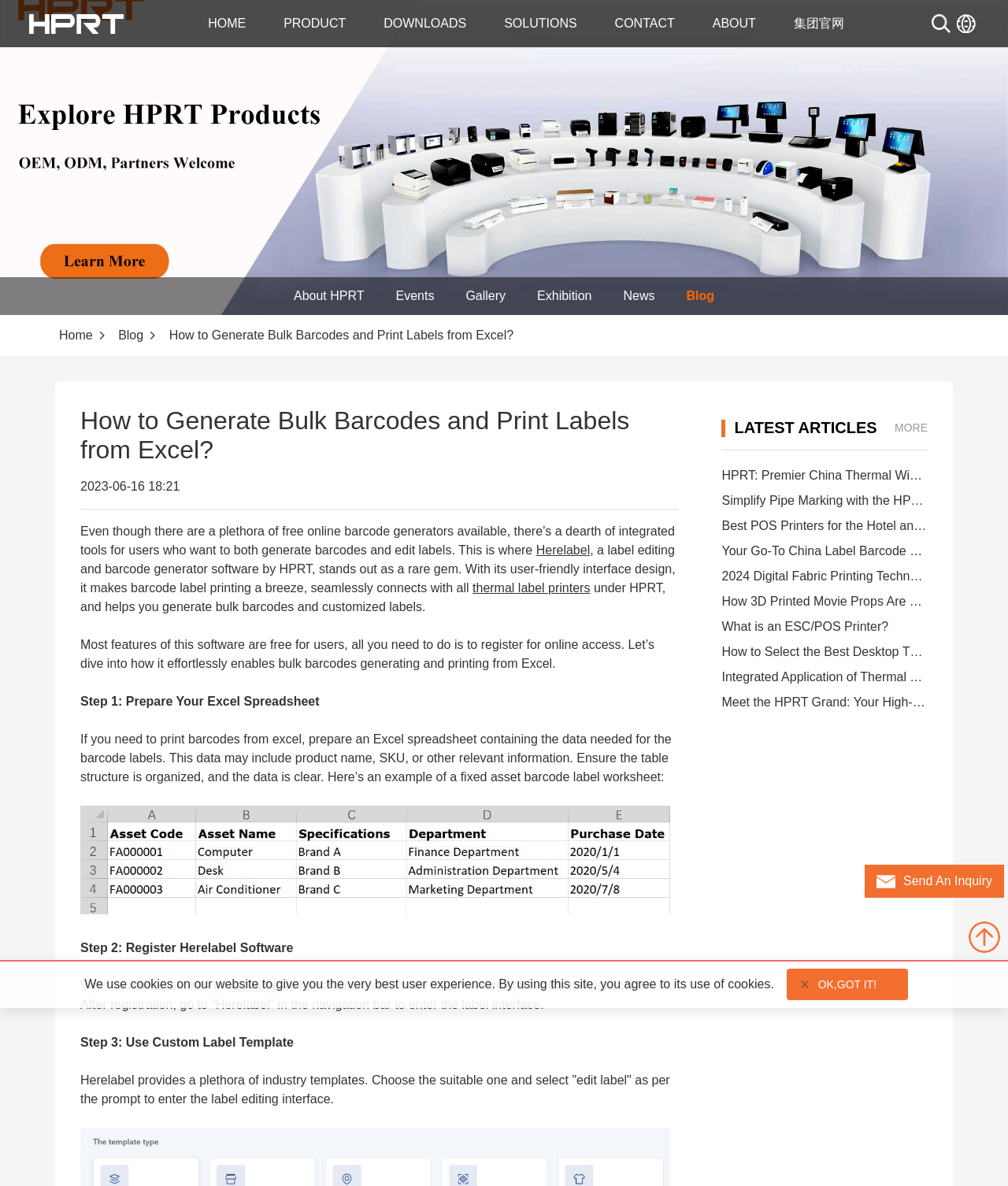Based on the element description: "What is an ESC/POS Printer?", identify the bounding box coordinates for this UI element. The coordinates must be four float numbers between 0 and 1, listed as [left, top, right, bottom].

[0.716, 0.523, 0.881, 0.534]